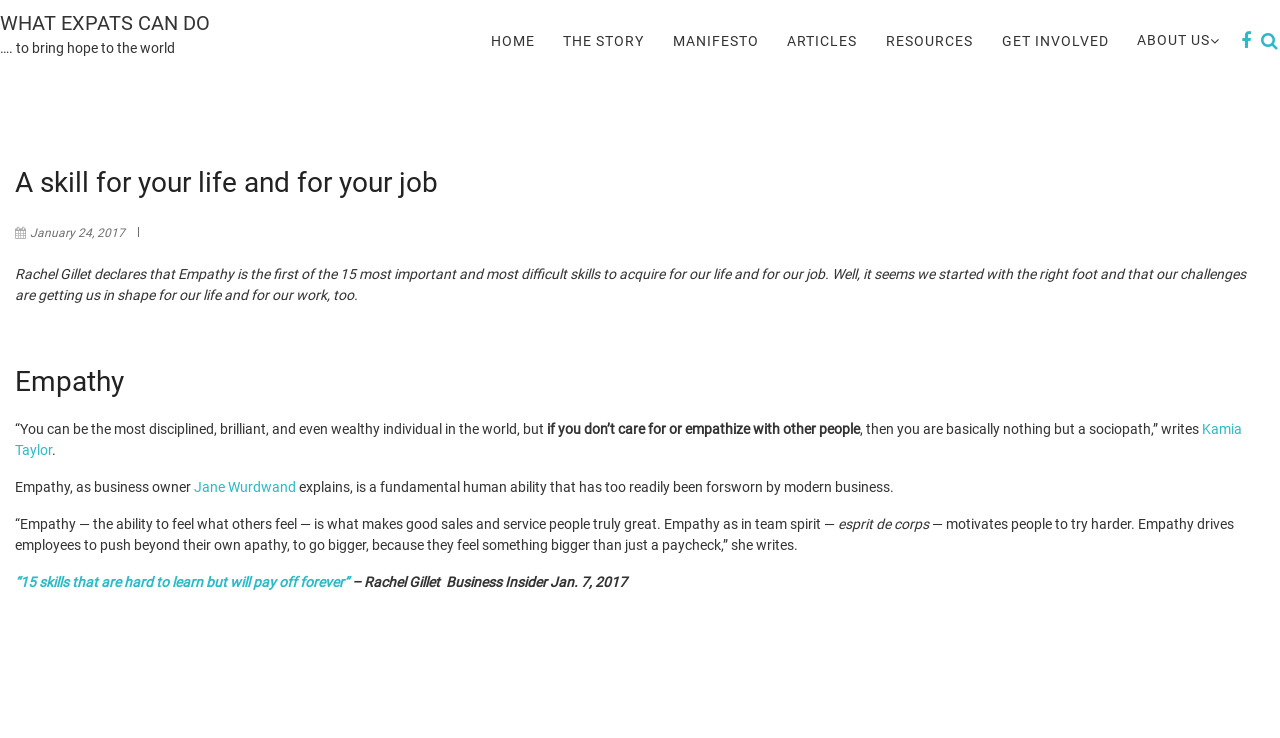What is the main topic of this webpage?
Answer the question with a thorough and detailed explanation.

Based on the webpage content, the main topic is Empathy, which is discussed as a crucial skill for life and job, with quotes from various individuals and references to articles.